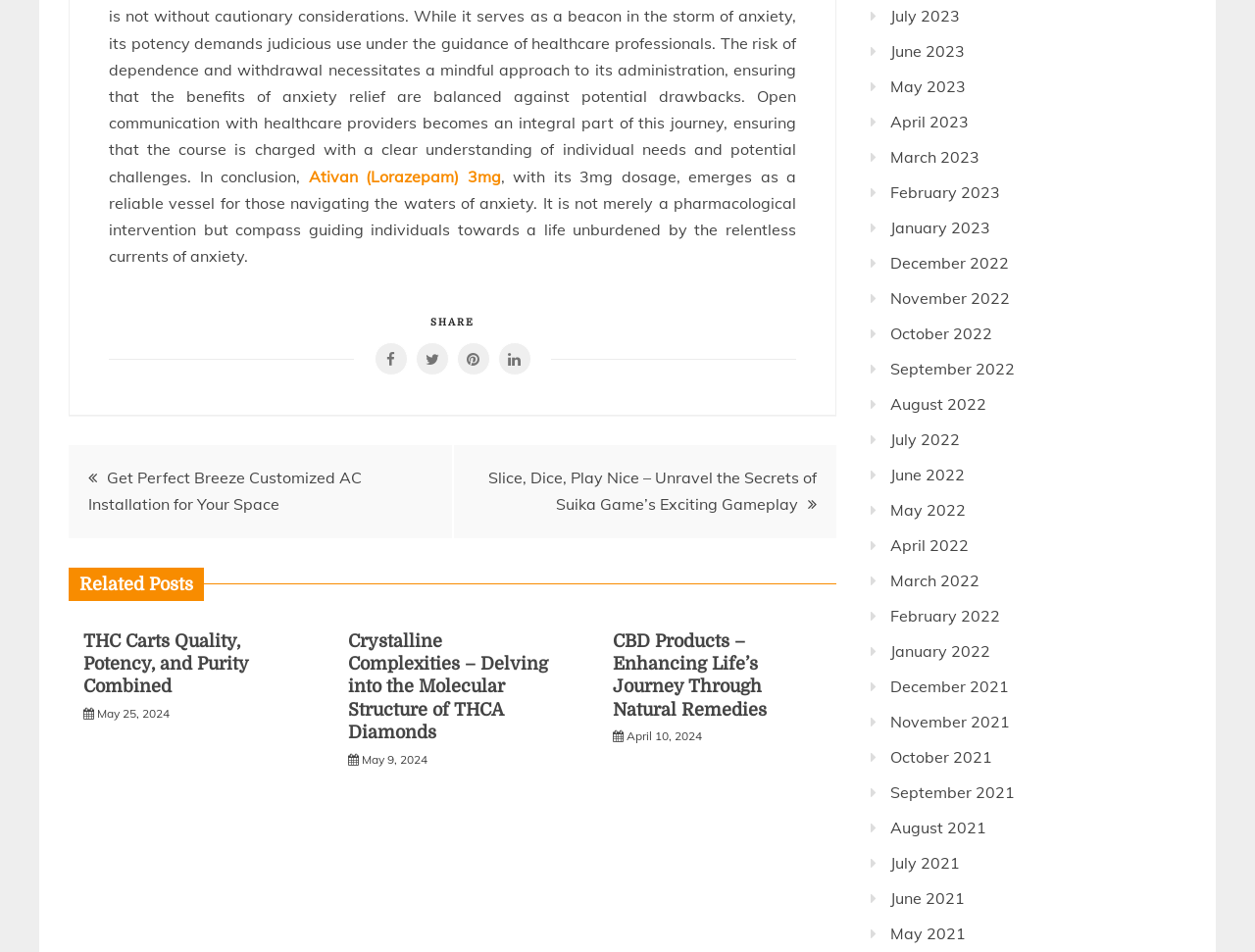Determine the bounding box coordinates for the area that needs to be clicked to fulfill this task: "Share the post". The coordinates must be given as four float numbers between 0 and 1, i.e., [left, top, right, bottom].

[0.343, 0.333, 0.378, 0.344]